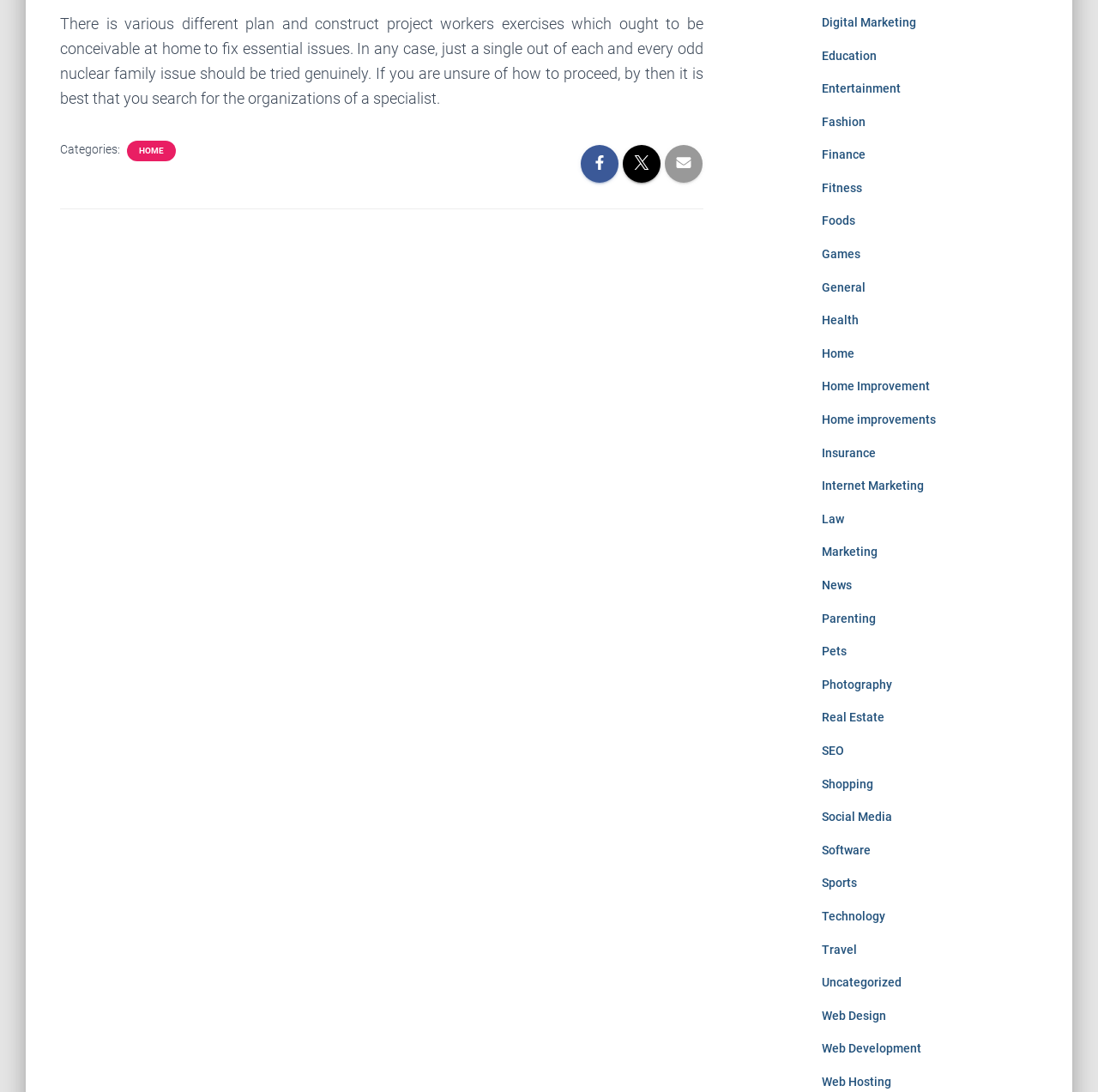Respond to the question below with a single word or phrase:
What is the last category listed?

Web Hosting